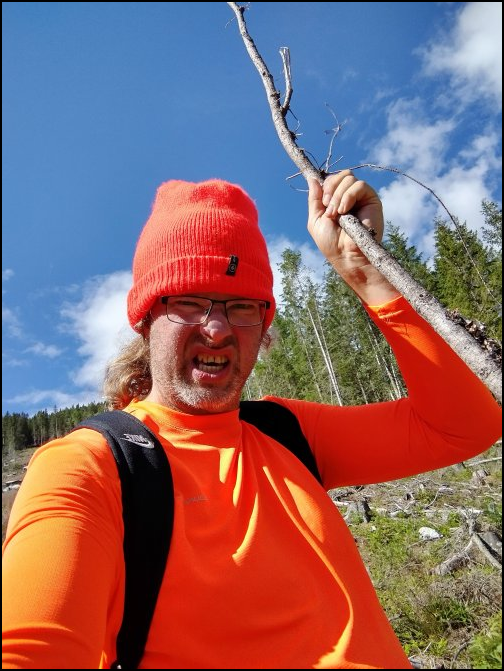What is the person holding in their hand?
Please provide a comprehensive answer based on the details in the screenshot.

According to the caption, the person is holding a slender stick in one hand, which is part of their playful pose.